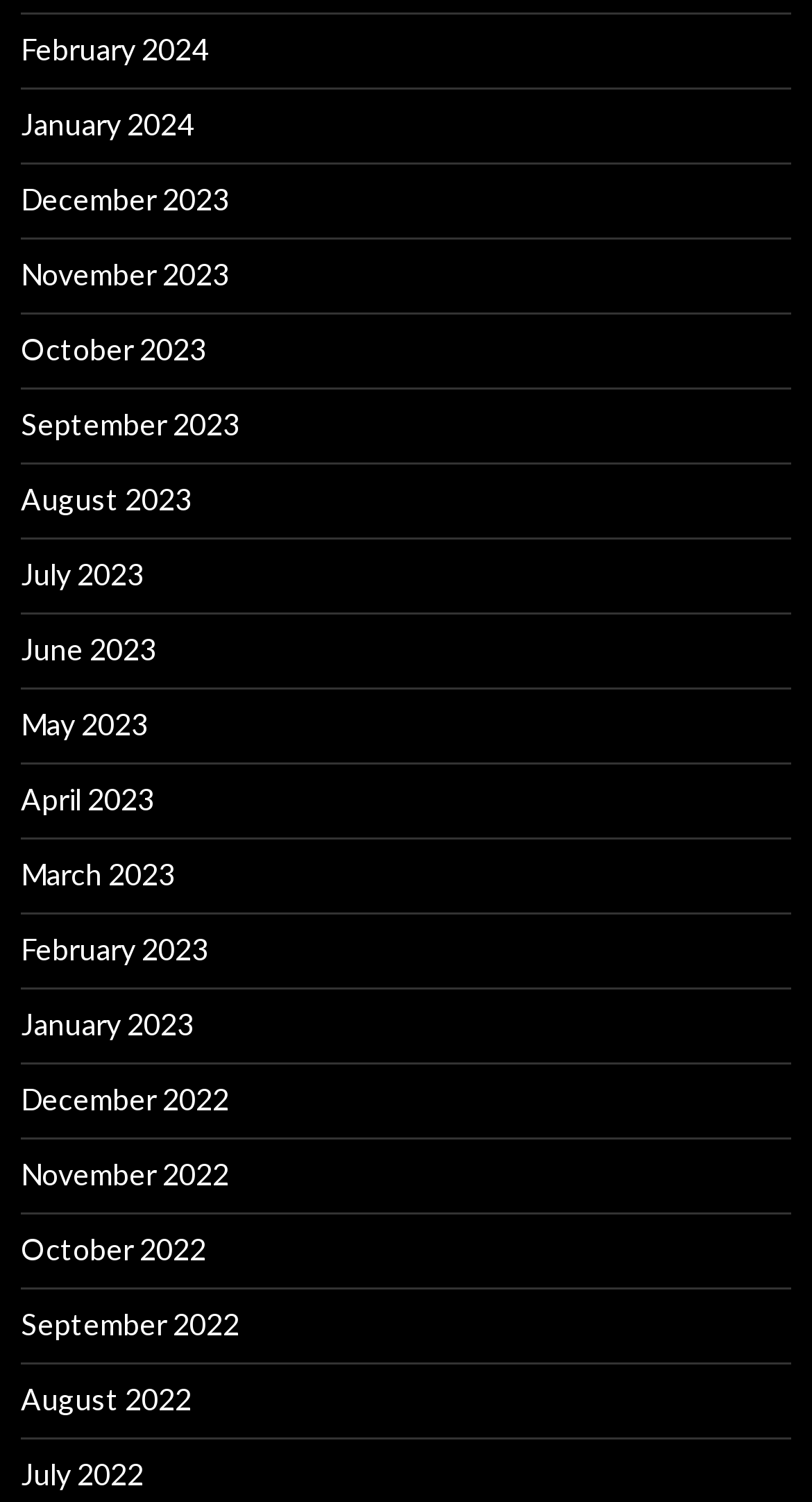Highlight the bounding box coordinates of the region I should click on to meet the following instruction: "Access November 2022".

[0.026, 0.77, 0.282, 0.793]